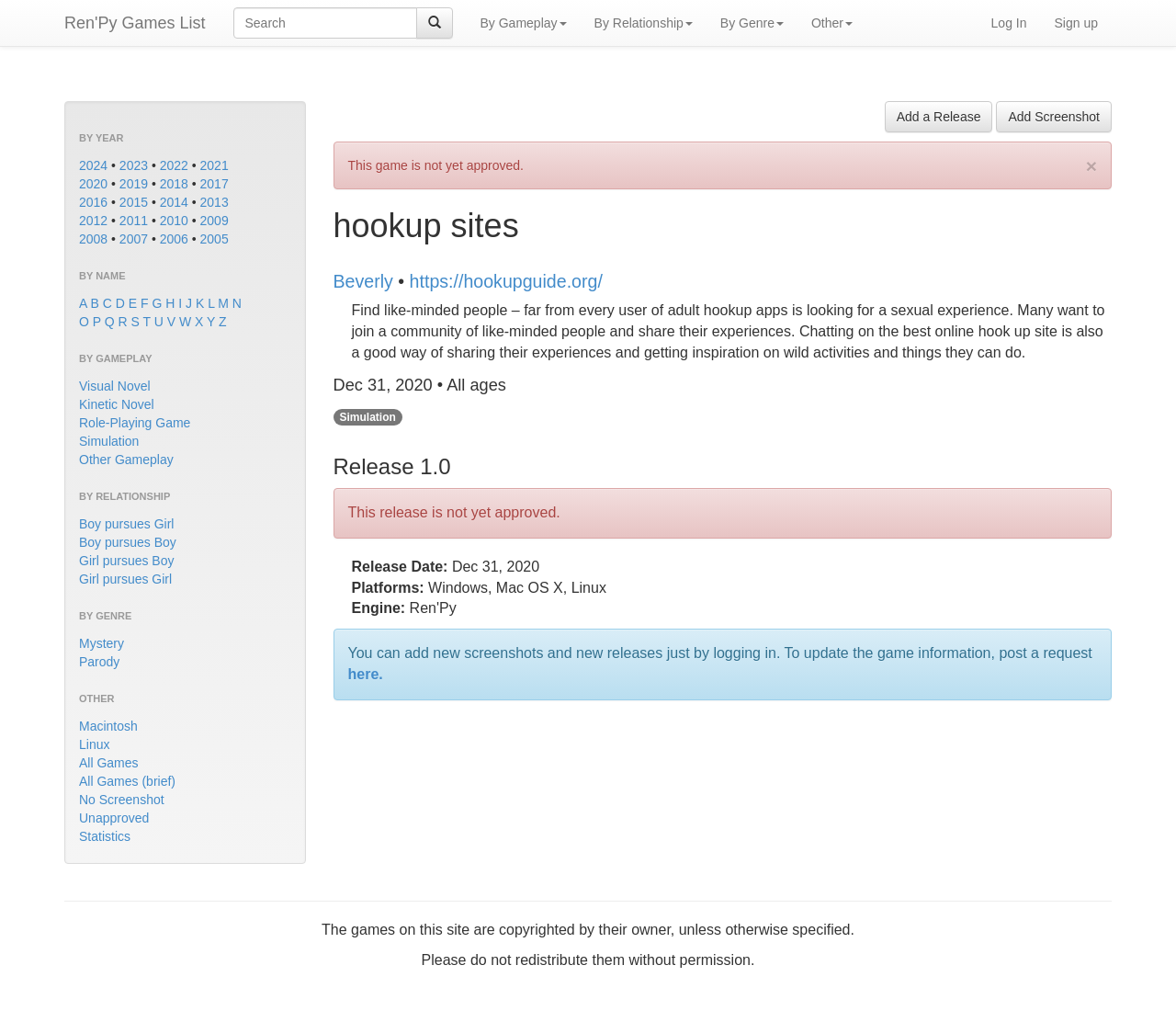Please study the image and answer the question comprehensively:
How many links are available under 'BY YEAR'?

Under the 'BY YEAR' heading, there are 17 links available, ranging from 2005 to 2024. These links allow users to browse games released in specific years.